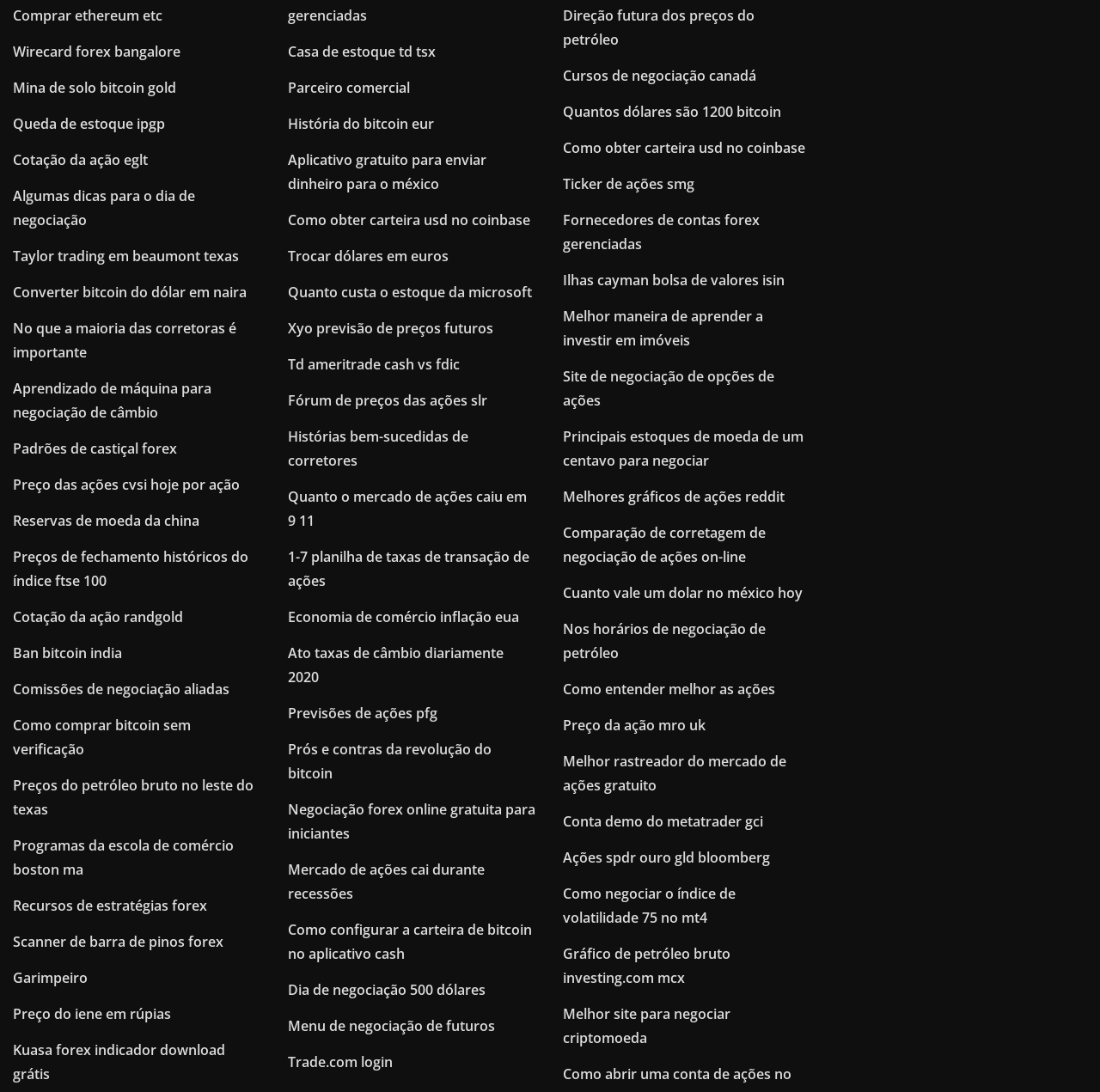Please identify the bounding box coordinates of the clickable area that will allow you to execute the instruction: "Explore 'Preços do petróleo bruto no leste do texas'".

[0.012, 0.711, 0.23, 0.75]